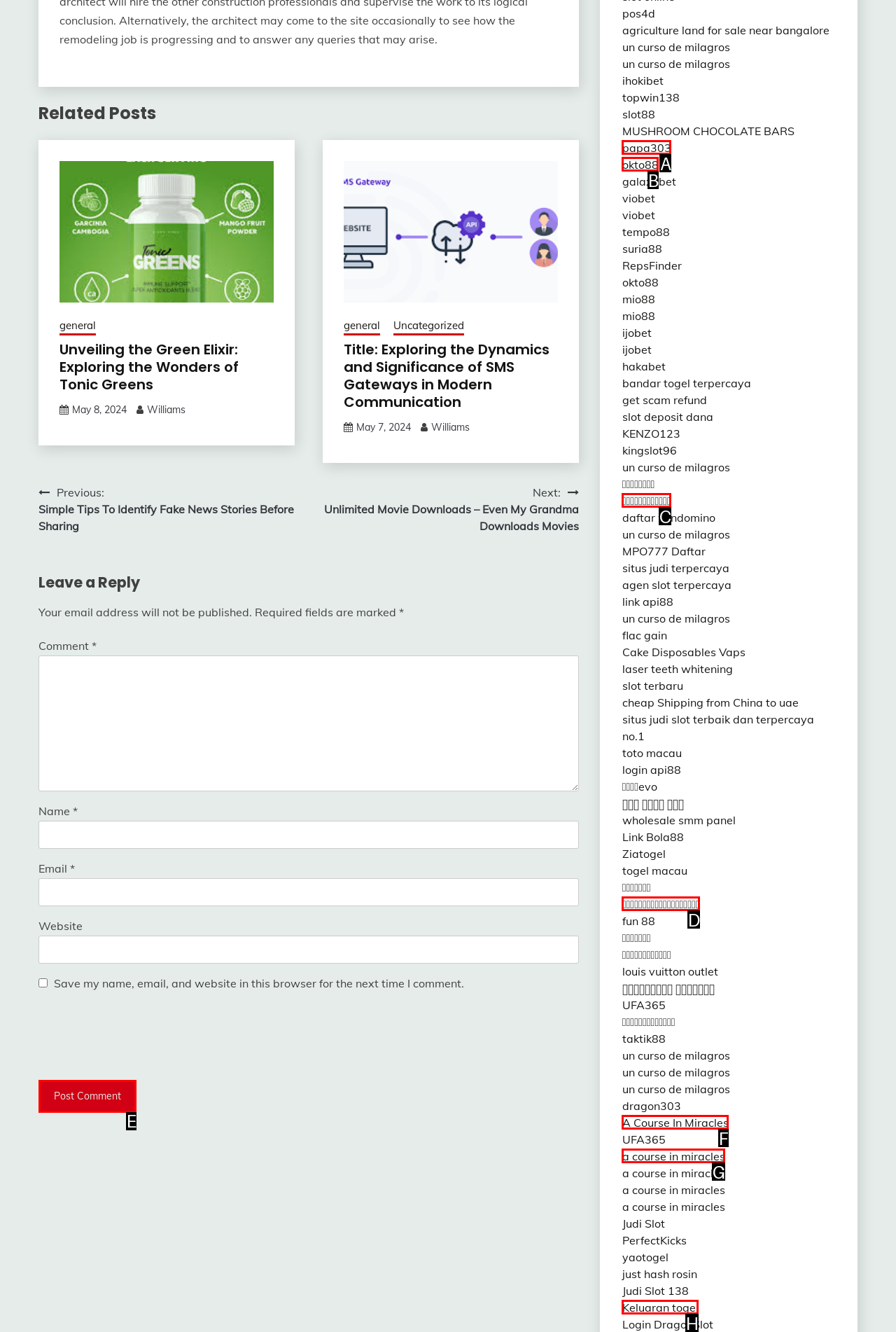What is the letter of the UI element you should click to Click on the 'Post Comment' button? Provide the letter directly.

E